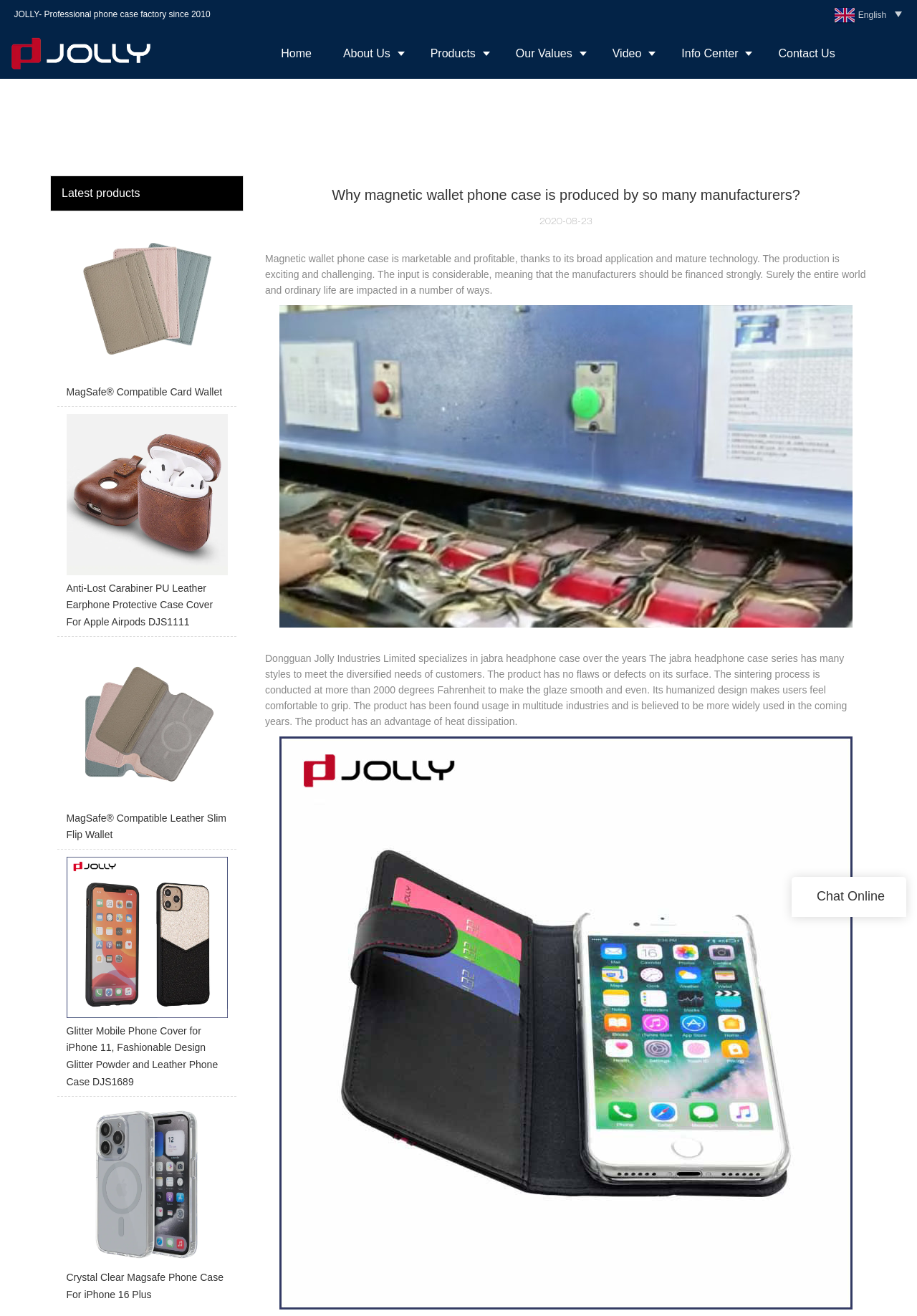Provide a single word or phrase to answer the given question: 
How many navigation links are there?

7